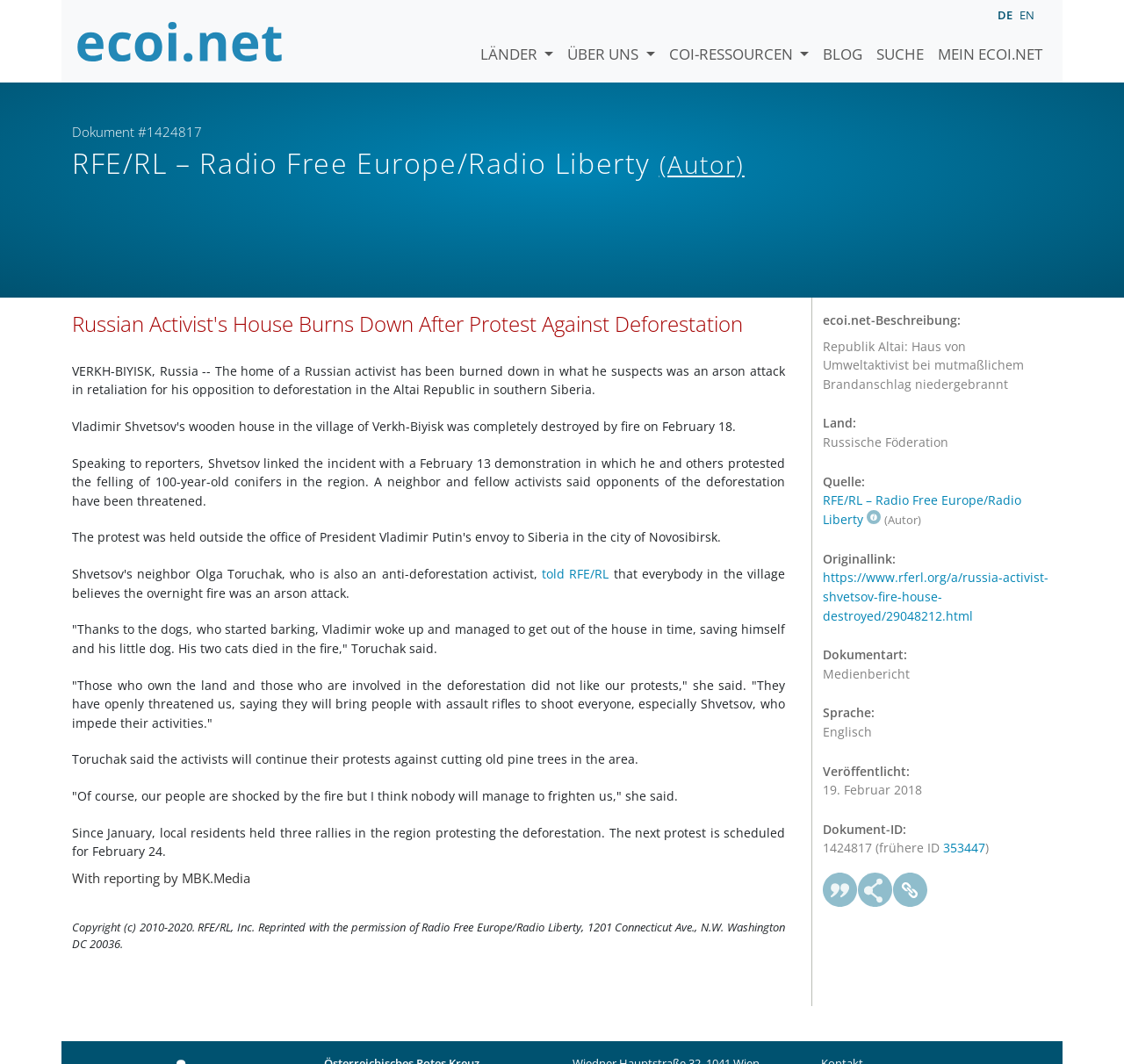Can you find the bounding box coordinates for the UI element given this description: "en"? Provide the coordinates as four float numbers between 0 and 1: [left, top, right, bottom].

[0.901, 0.007, 0.927, 0.021]